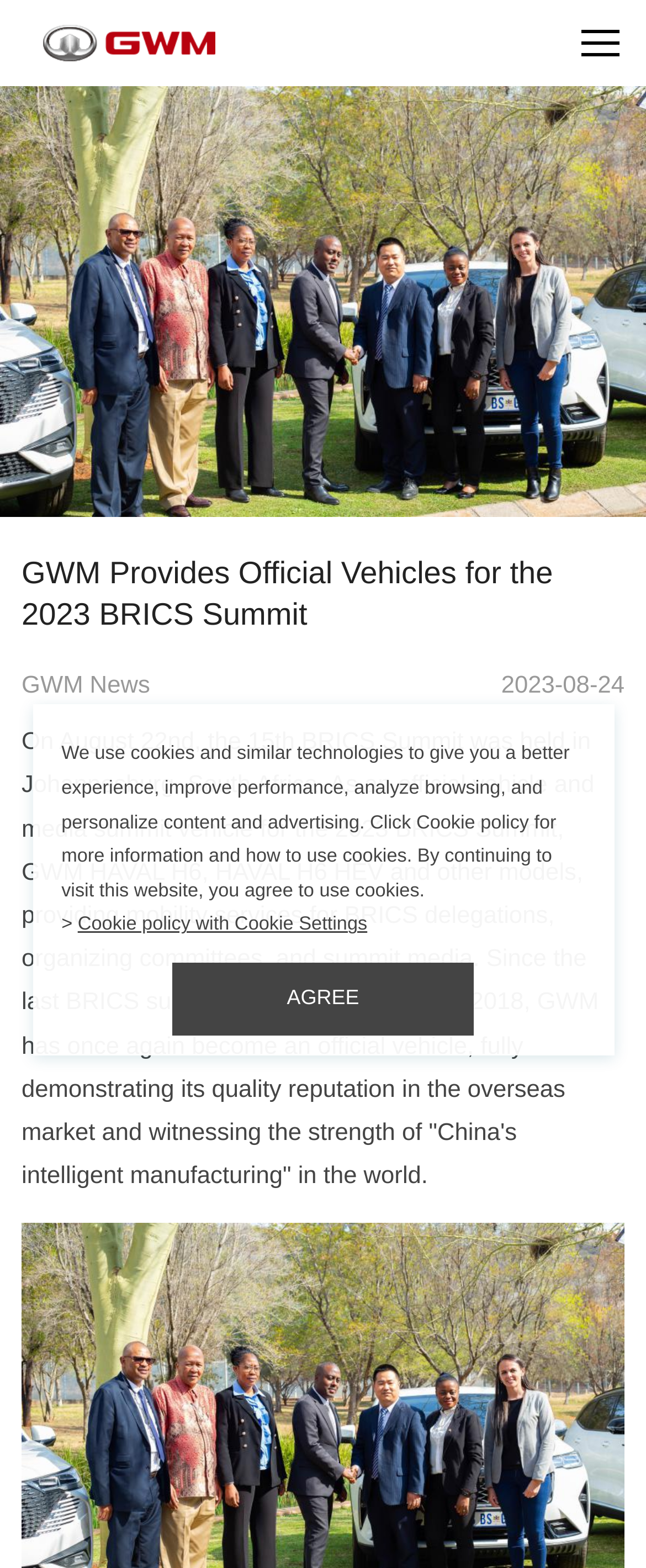Can you give a comprehensive explanation to the question given the content of the image?
What are the regions listed on the webpage?

The webpage lists countries from three regions: Asia, Europe, and America. The countries are listed in separate sections with headings 'Asia', 'Europe', and 'America'.